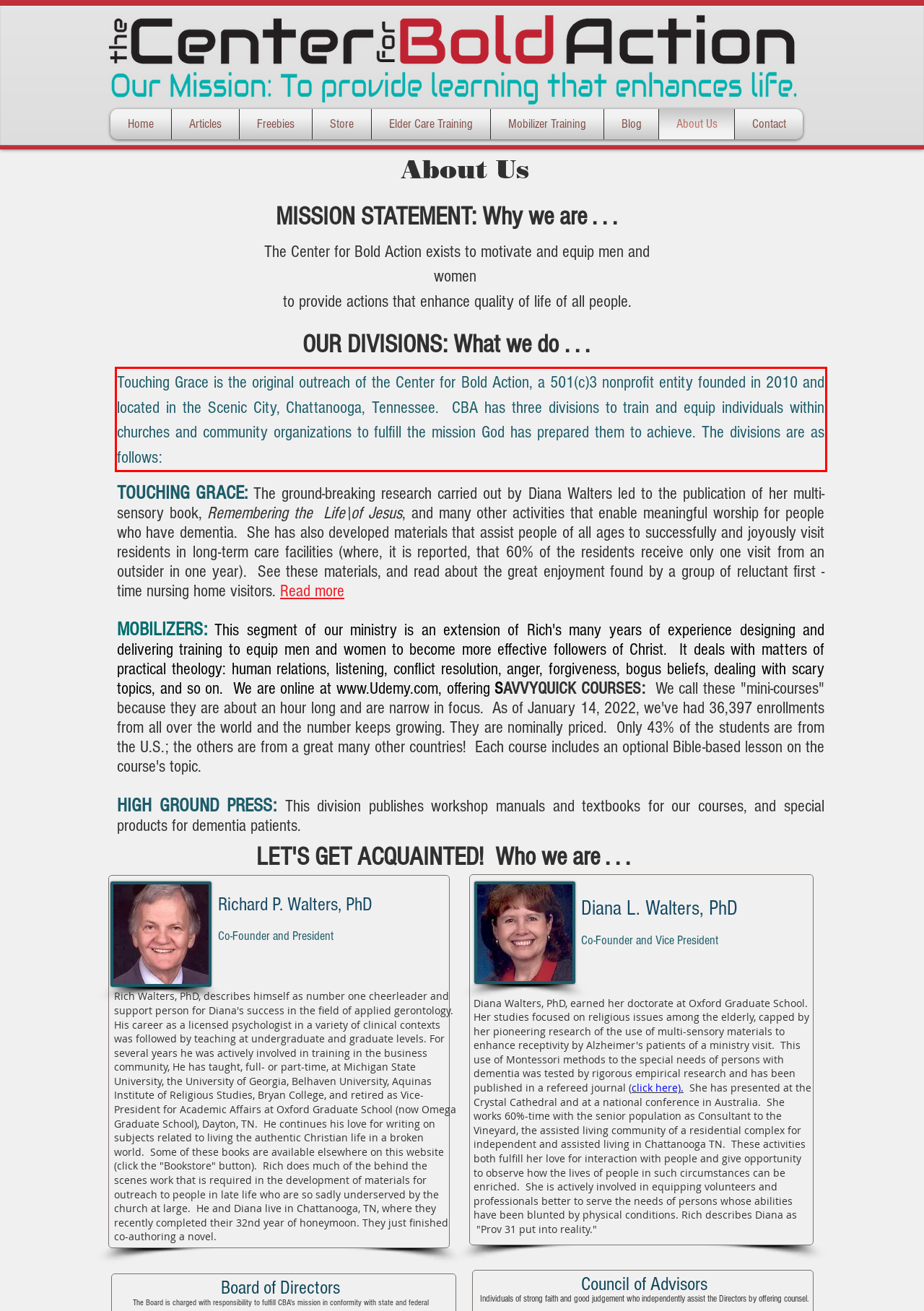You are given a screenshot of a webpage with a UI element highlighted by a red bounding box. Please perform OCR on the text content within this red bounding box.

Touching Grace is the original outreach of the Center for Bold Action, a 501(c)3 nonprofit entity founded in 2010 and located in the Scenic City, Chattanooga, Tennessee. CBA has three divisions to train and equip individuals within churches and community organizations to fulfill the mission God has prepared them to achieve. The divisions are as follows: